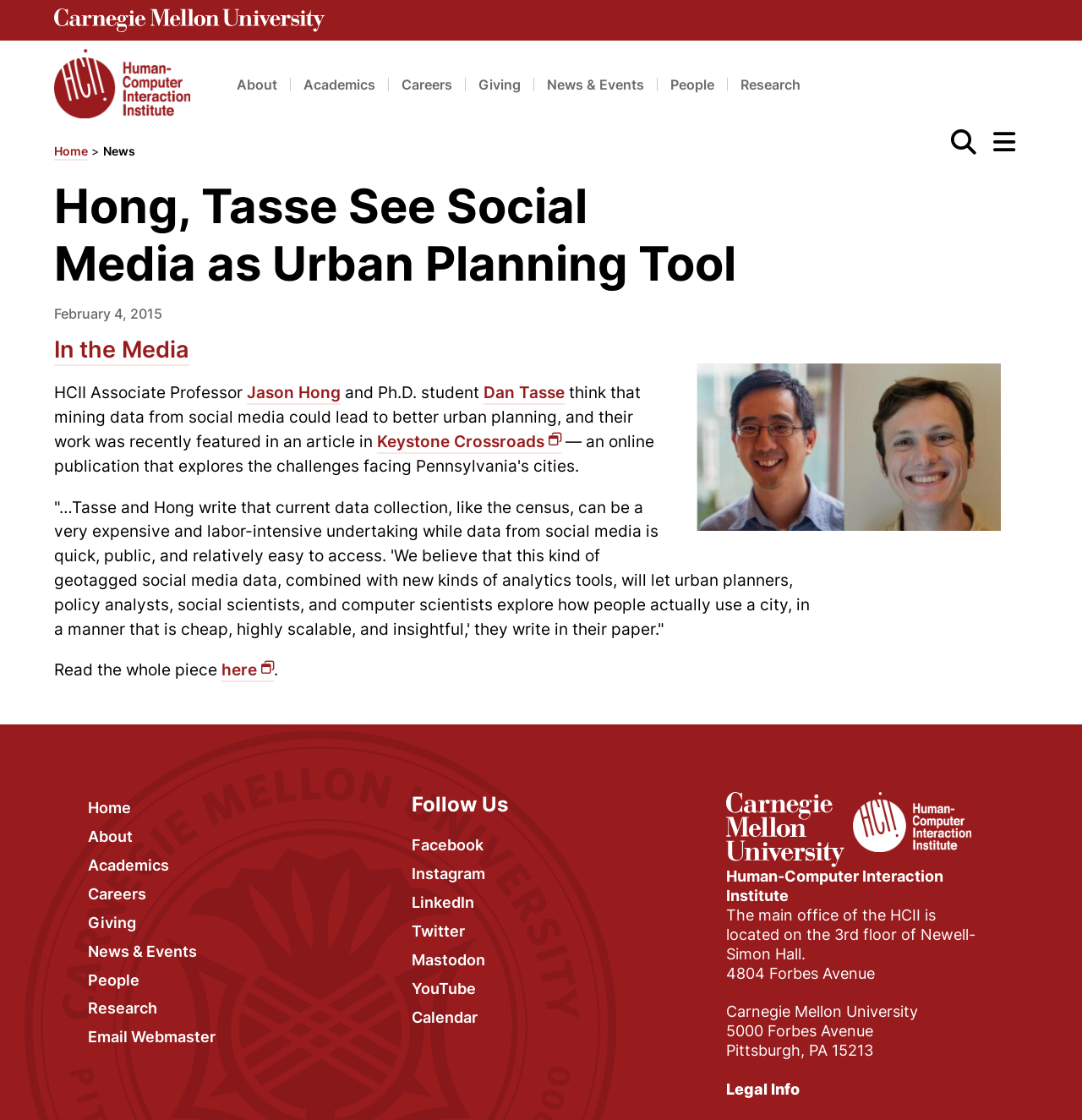Provide the bounding box coordinates of the HTML element this sentence describes: "Careers". The bounding box coordinates consist of four float numbers between 0 and 1, i.e., [left, top, right, bottom].

[0.371, 0.07, 0.418, 0.082]